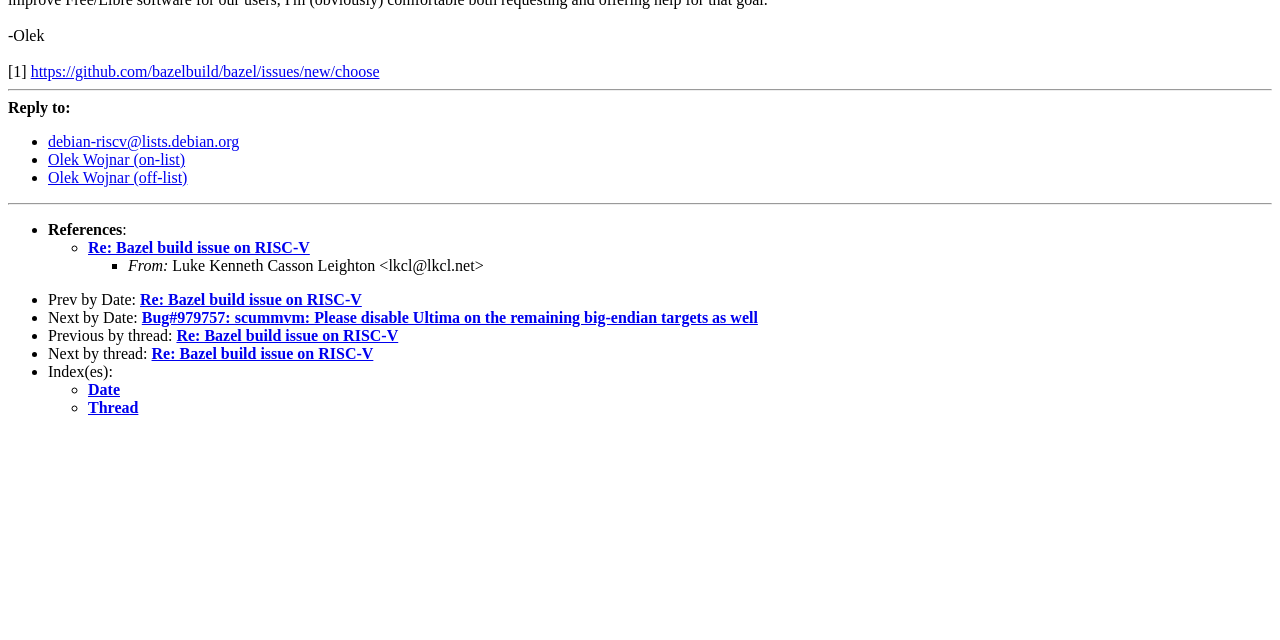Determine the bounding box coordinates for the UI element with the following description: "Olek Wojnar (off-list)". The coordinates should be four float numbers between 0 and 1, represented as [left, top, right, bottom].

[0.038, 0.264, 0.146, 0.29]